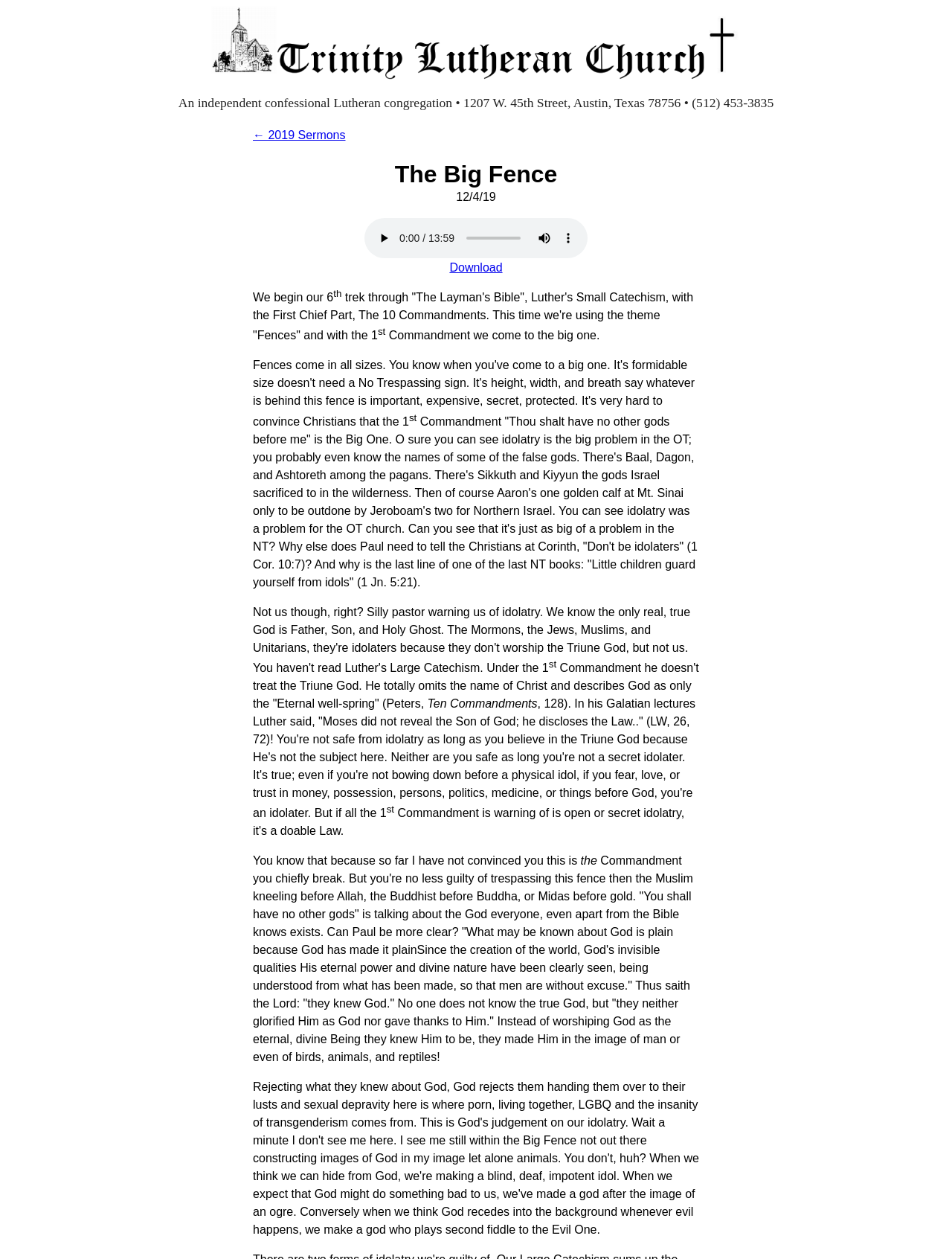Determine the bounding box for the HTML element described here: "Download". The coordinates should be given as [left, top, right, bottom] with each number being a float between 0 and 1.

[0.472, 0.207, 0.528, 0.217]